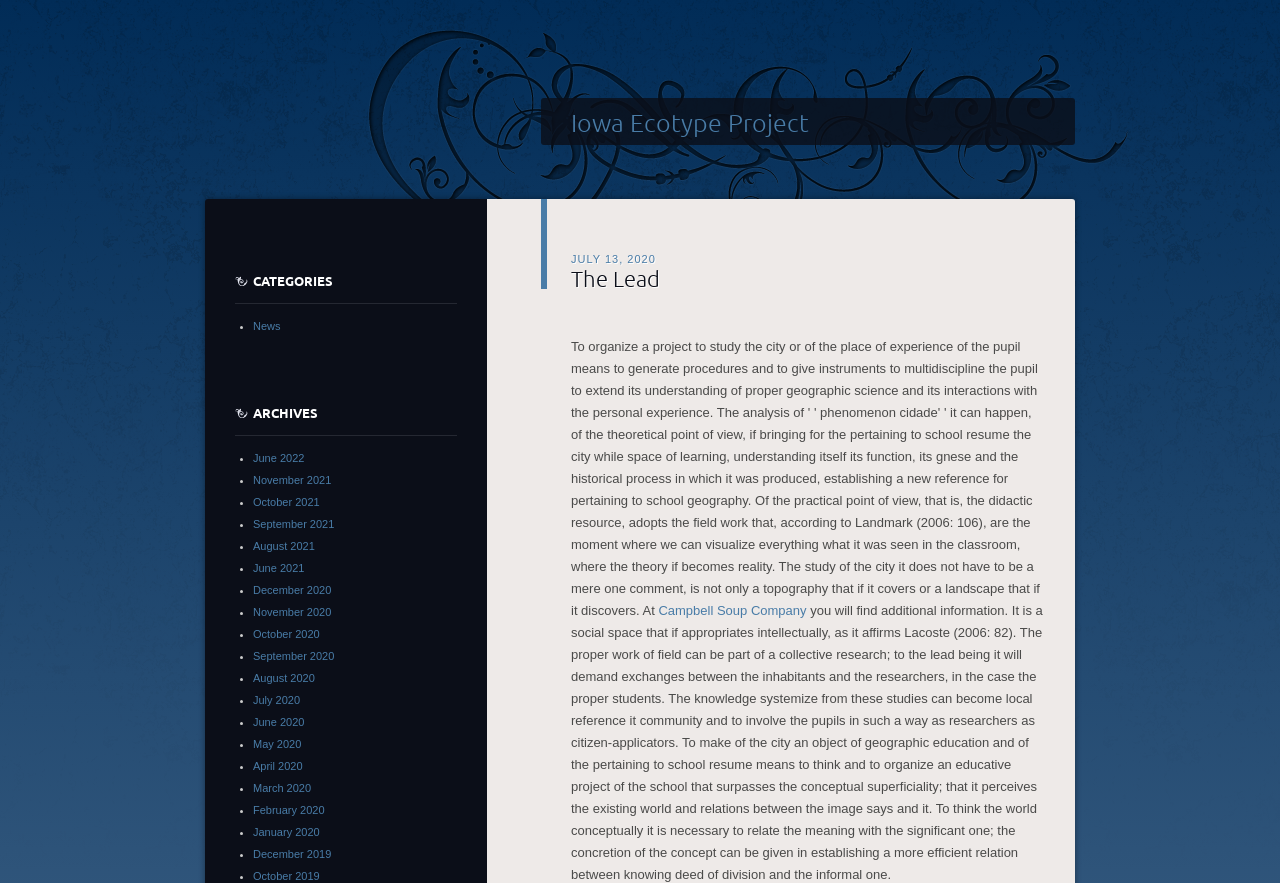Provide a thorough description of the webpage you see.

The webpage is titled "The Lead | Iowa Ecotype Project" and has a prominent heading "Iowa Ecotype Project" at the top center of the page. Below this heading, there is a link to the project's name, followed by a header section that contains a link to "JULY 13, 2020" and a heading "The Lead".

On the left side of the page, there are two sections: "CATEGORIES" and "ARCHIVES". The "CATEGORIES" section has a single link to "News", while the "ARCHIVES" section has a list of links to various months and years, ranging from June 2022 to December 2019.

On the right side of the page, there is a link to "Campbell Soup Company" and a block of text that discusses the concept of fieldwork, collective research, and geographic education. The text is quite lengthy and appears to be a philosophical or academic passage.

Overall, the webpage appears to be a blog or research project focused on environmental or ecological topics, with a mix of links to news articles, archives, and philosophical discussions.